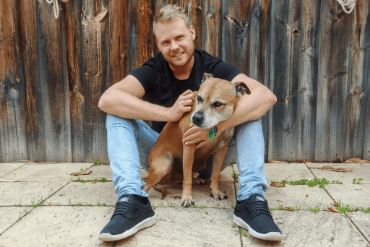Respond with a single word or phrase:
What is visible through the cracks in the pavement?

greenery